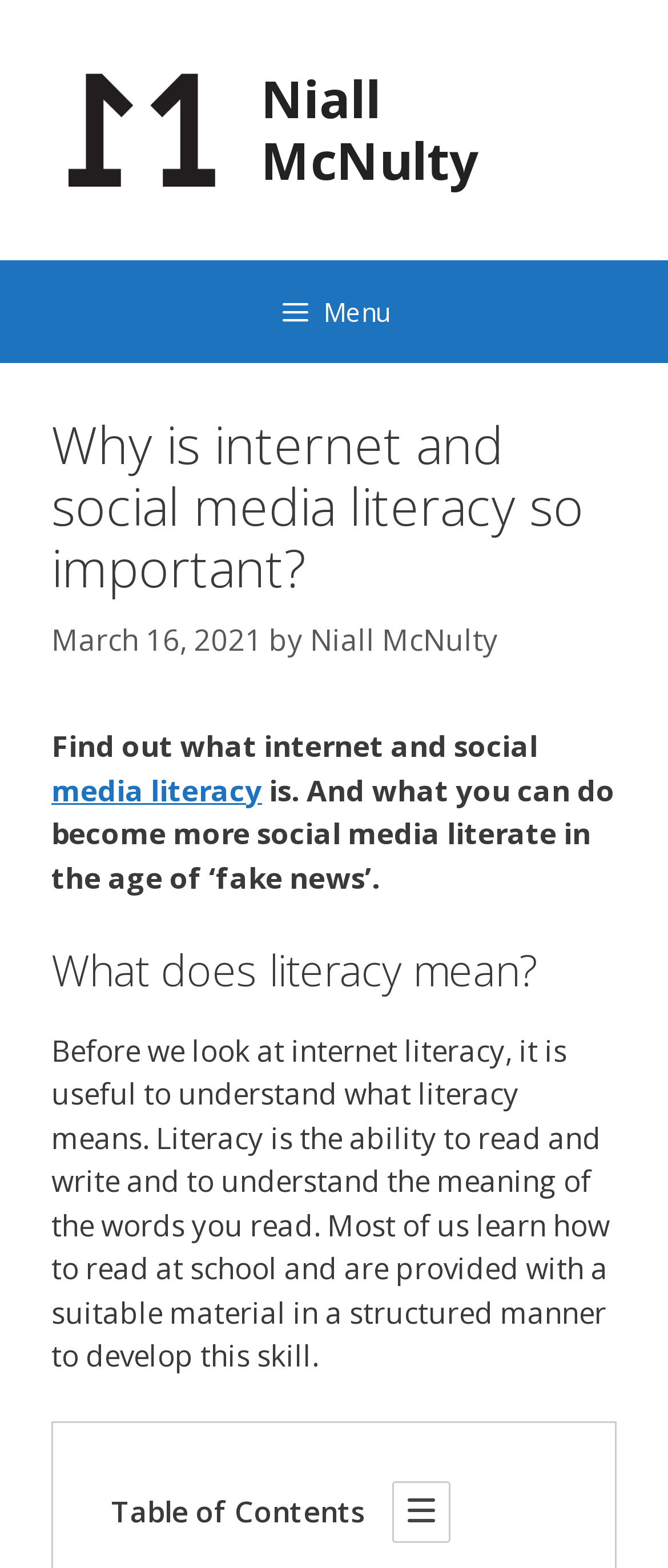What is the date of the article?
Using the image, respond with a single word or phrase.

March 16, 2021